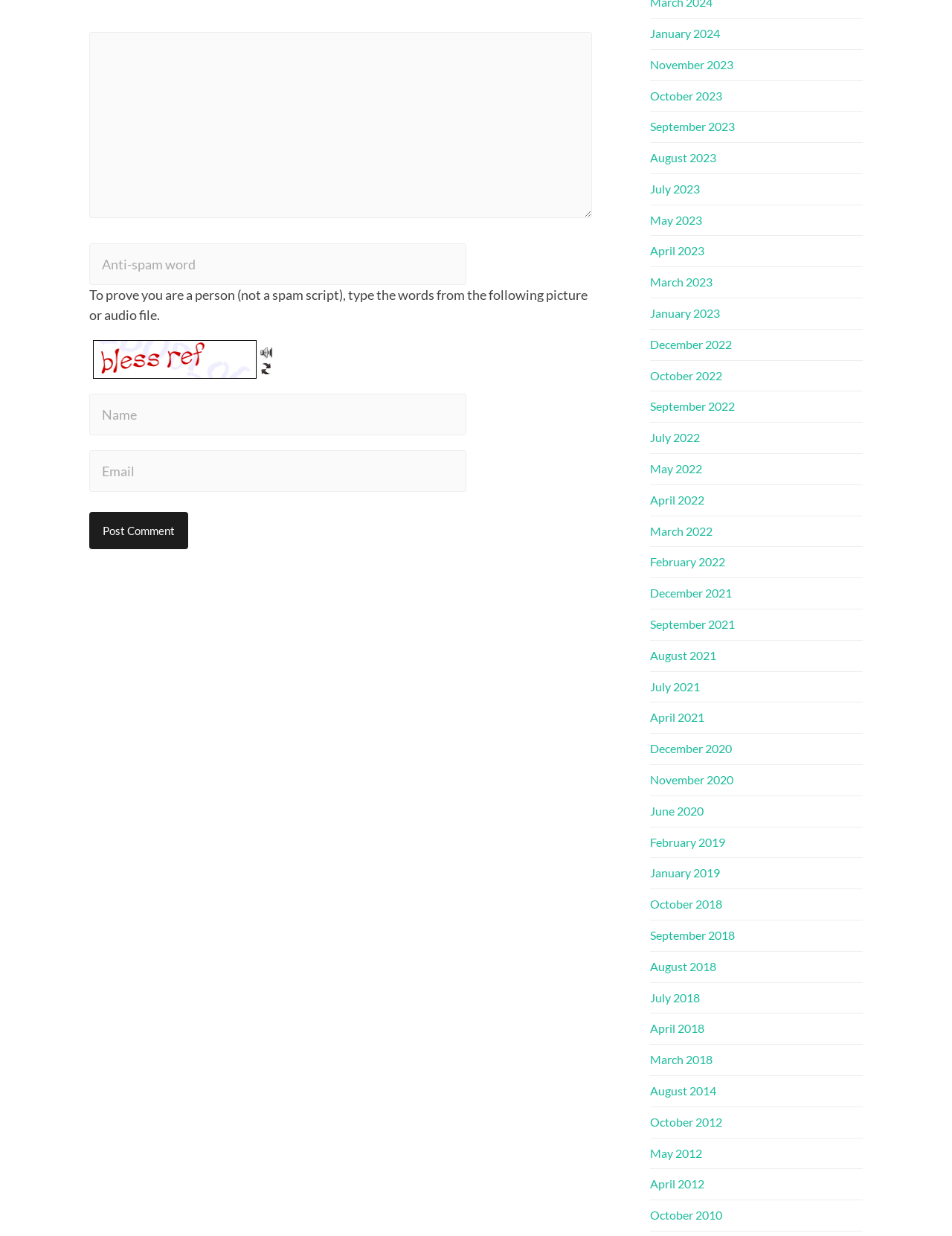Provide the bounding box coordinates of the HTML element this sentence describes: "October 2012".

[0.683, 0.902, 0.759, 0.913]